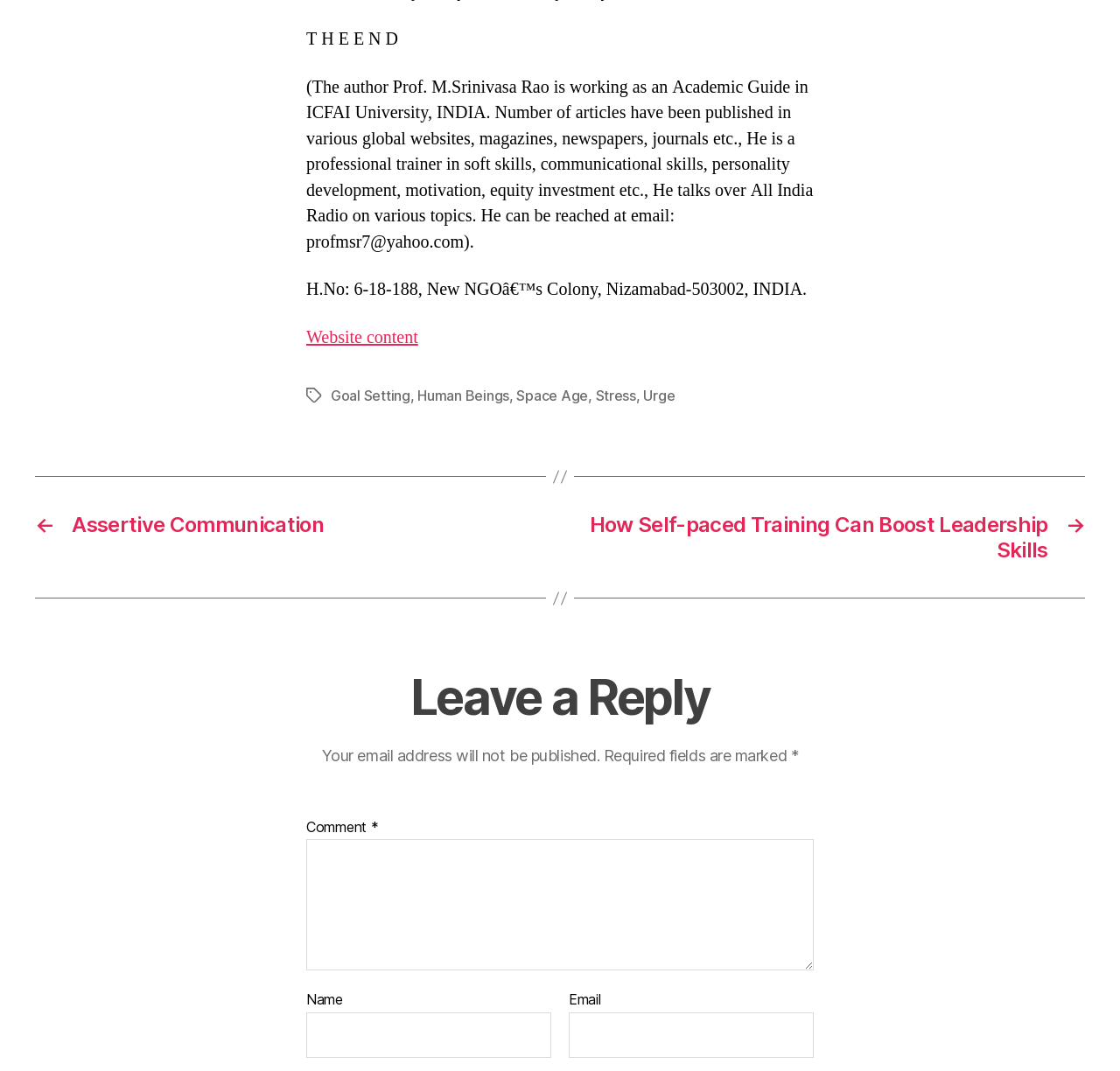Can you show the bounding box coordinates of the region to click on to complete the task described in the instruction: "Click on the 'Website content' link"?

[0.273, 0.304, 0.373, 0.325]